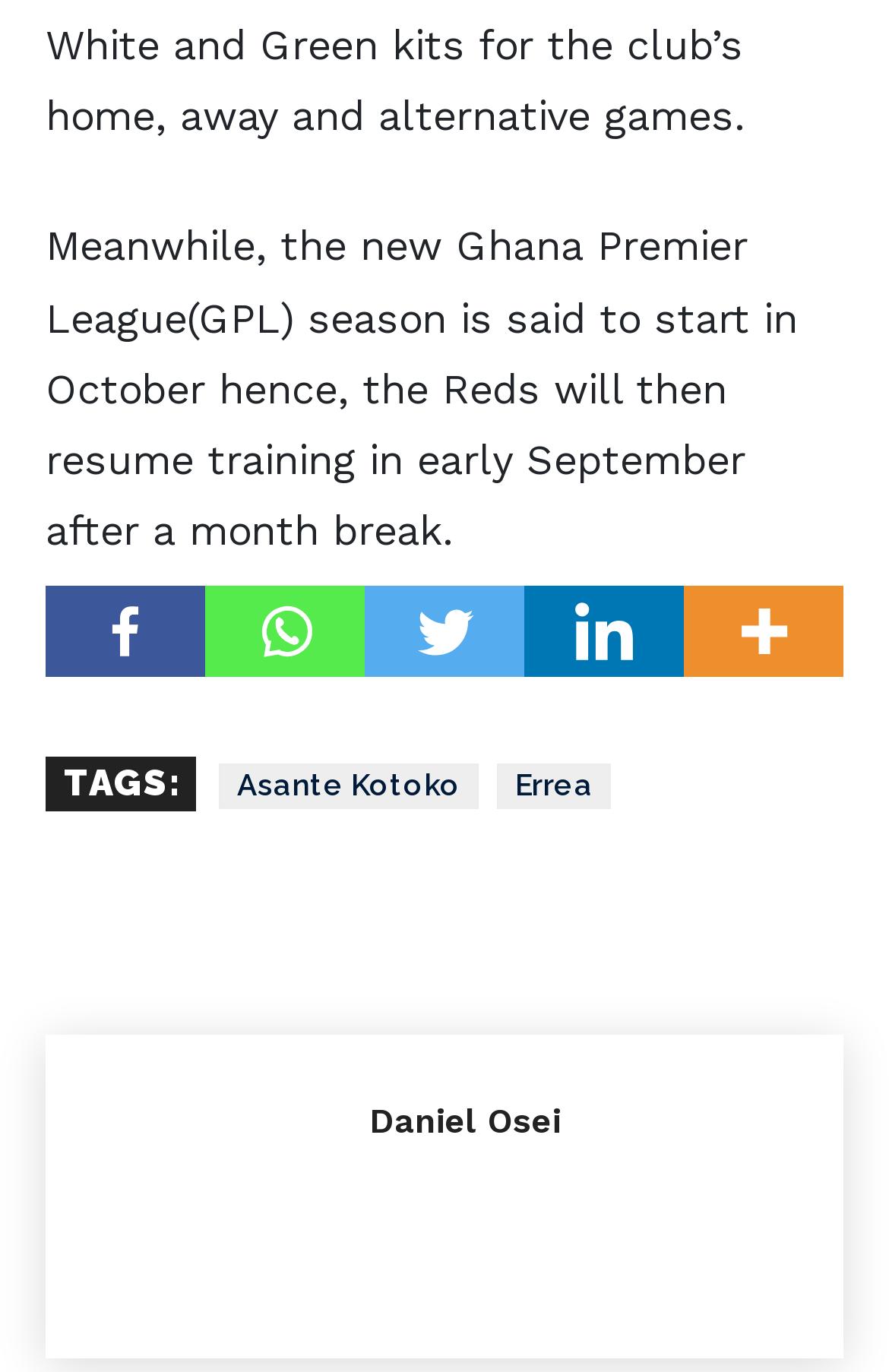Please specify the bounding box coordinates of the element that should be clicked to execute the given instruction: 'Click on More'. Ensure the coordinates are four float numbers between 0 and 1, expressed as [left, top, right, bottom].

[0.769, 0.427, 0.949, 0.493]